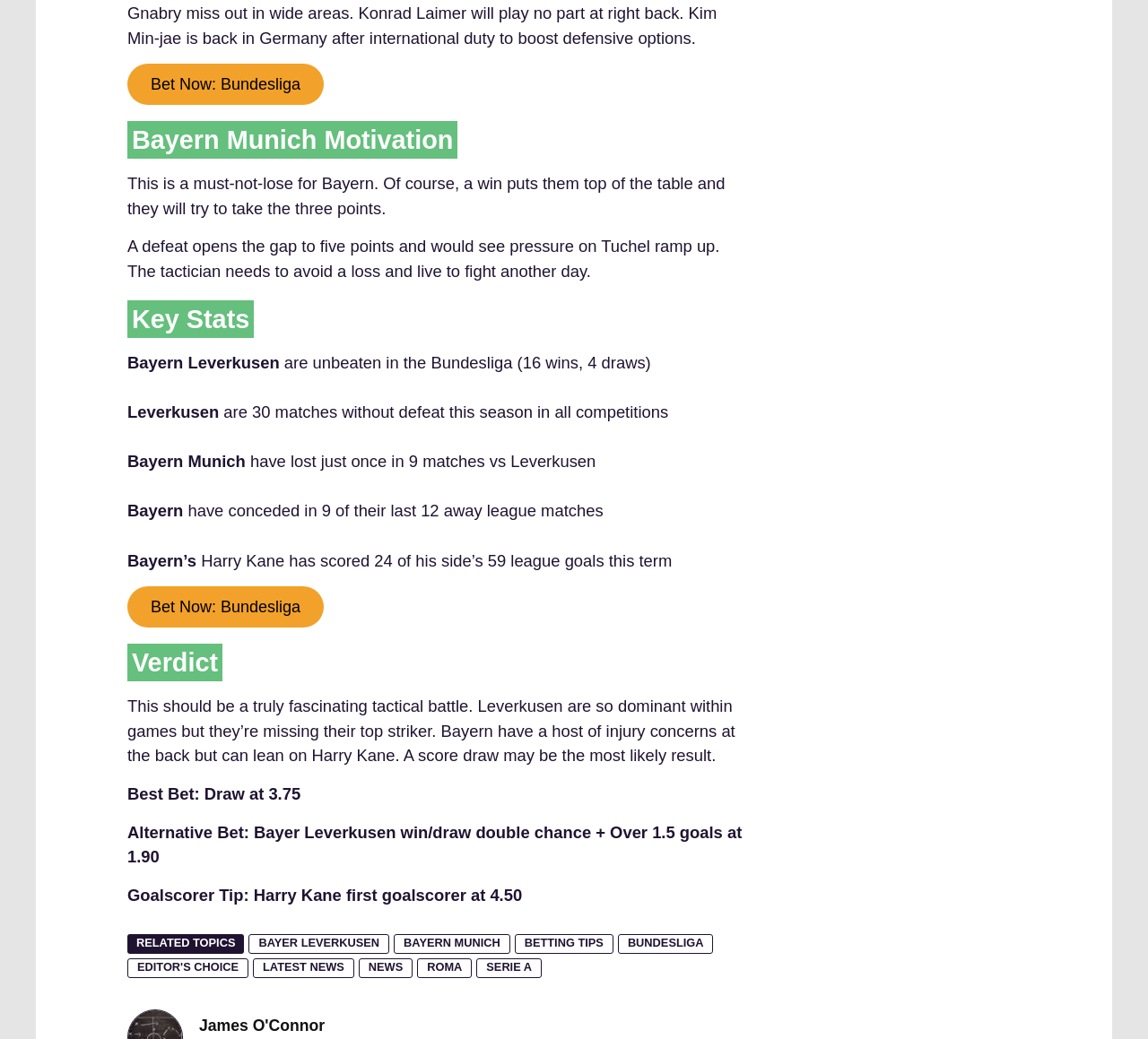Show me the bounding box coordinates of the clickable region to achieve the task as per the instruction: "Visit Espacio".

None